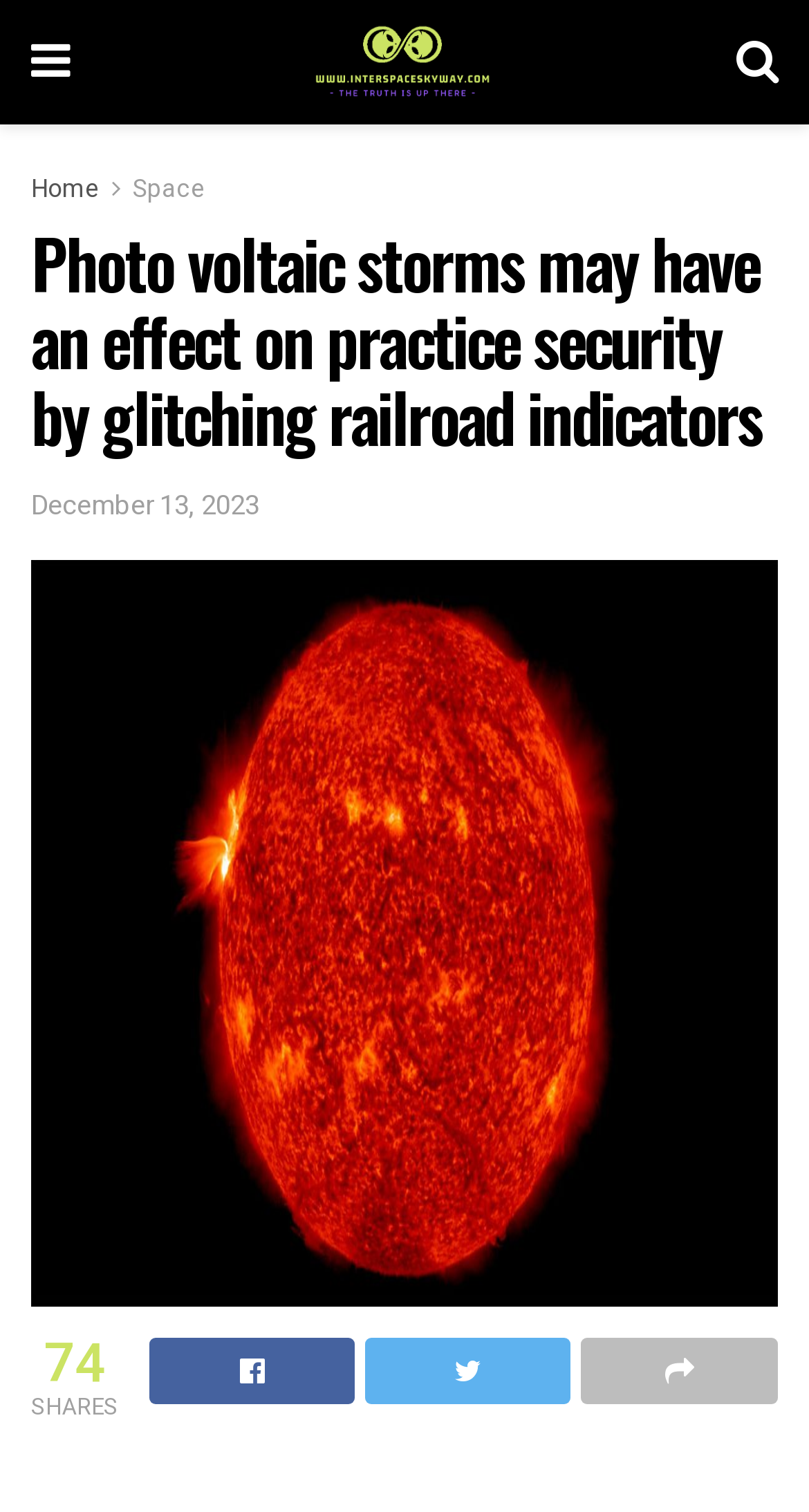What is the date of the article?
Answer the question with a thorough and detailed explanation.

I found the date of the article by looking at the link element with the text 'December 13, 2023' which is located below the main heading of the webpage, indicating it is the publication date of the article.